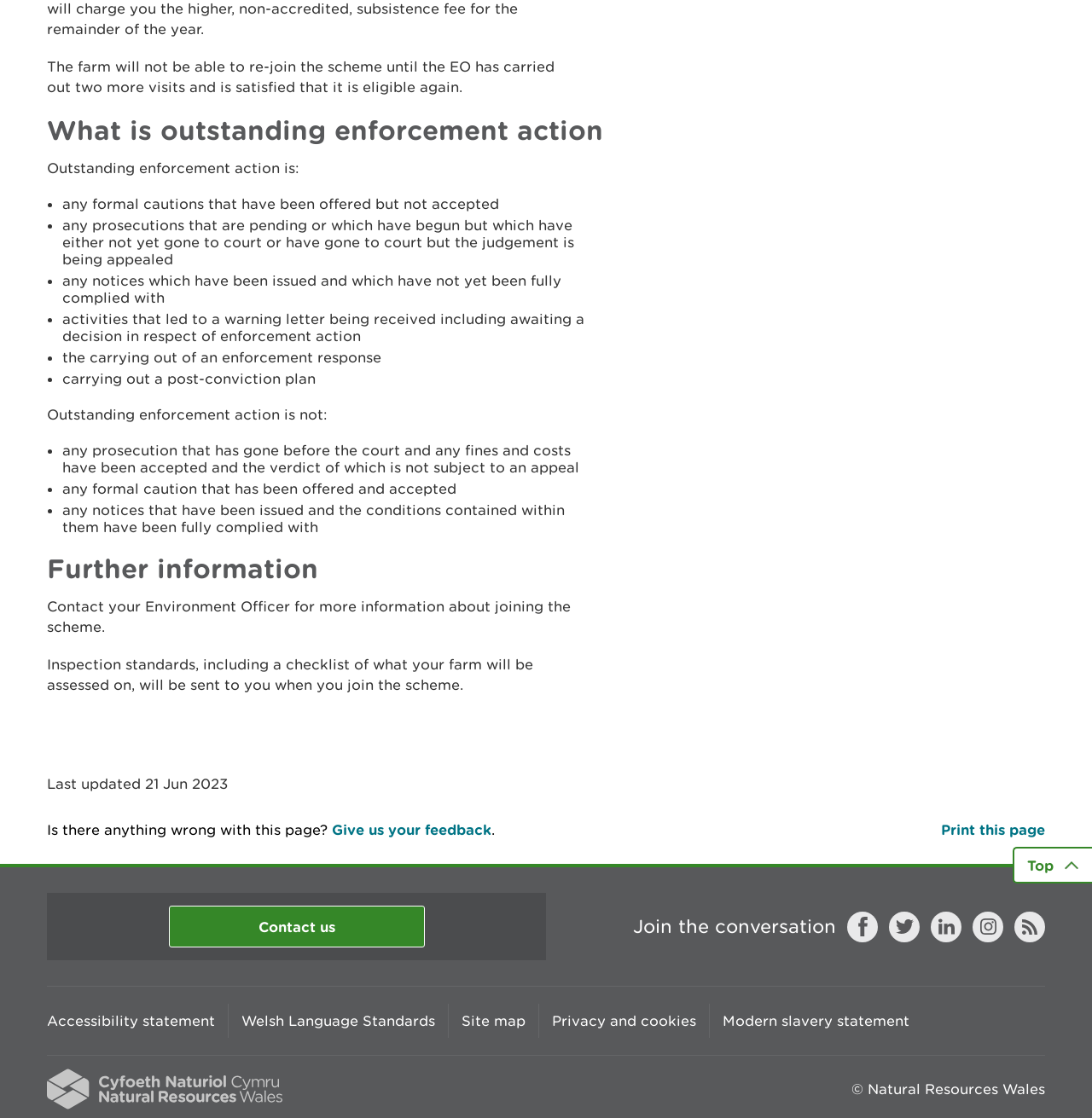Please identify the bounding box coordinates for the region that you need to click to follow this instruction: "Click 'Contact us'".

[0.154, 0.81, 0.389, 0.847]